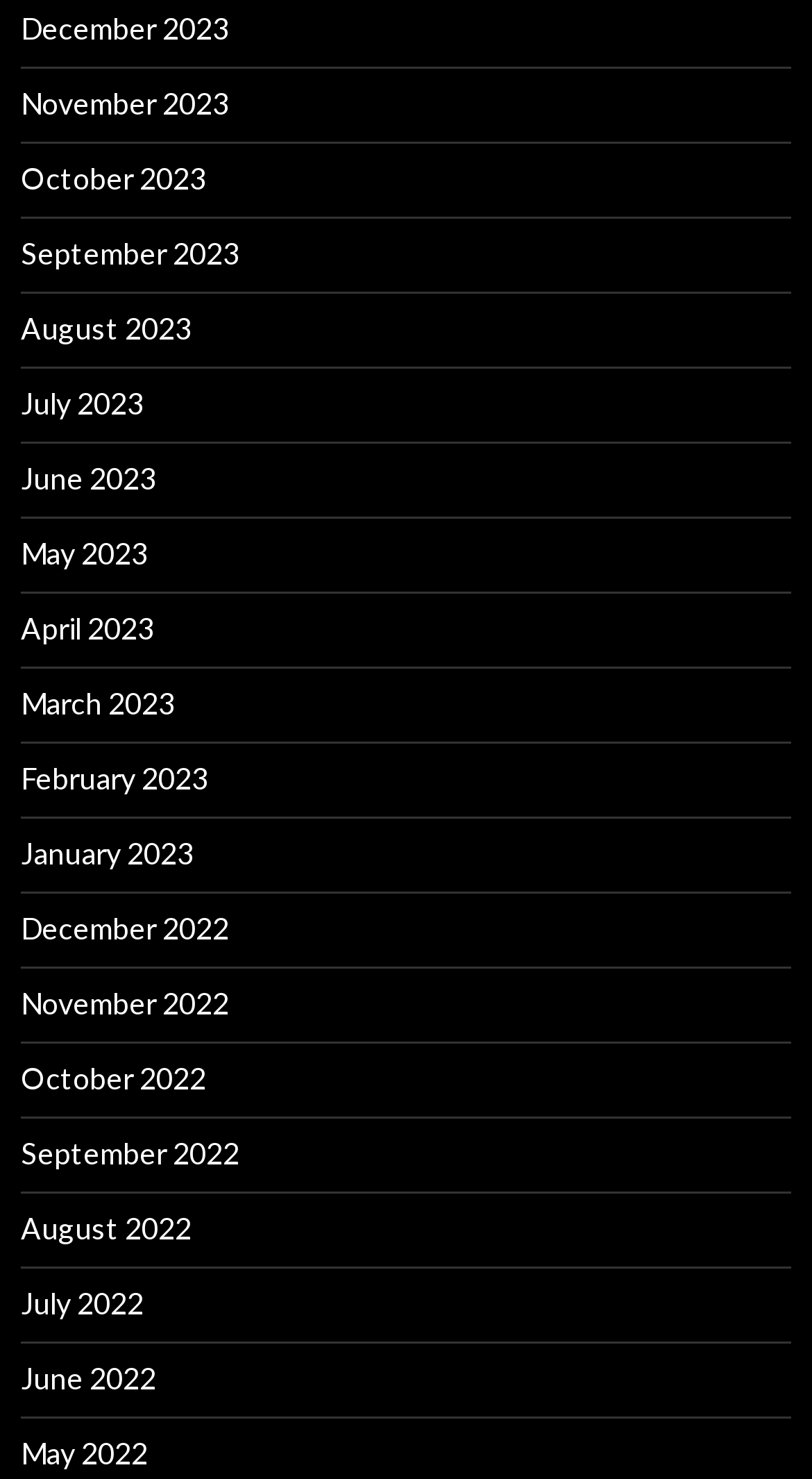How many months are listed in 2022?
Please provide a single word or phrase as your answer based on the image.

12